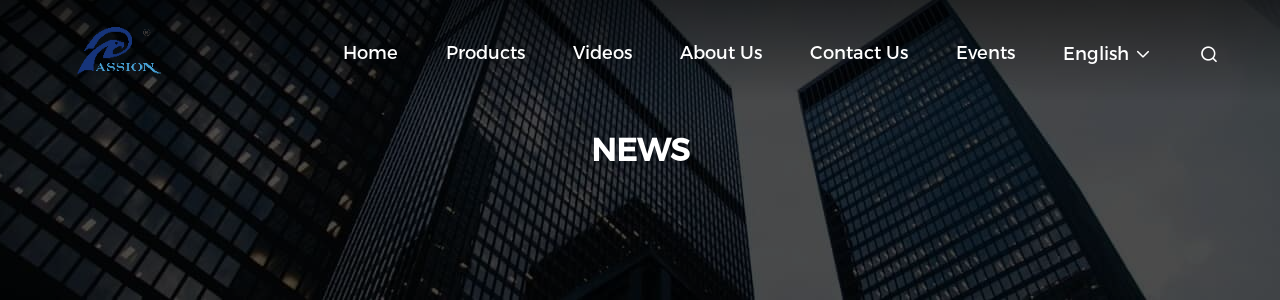Offer an in-depth caption for the image presented.

The image features a sleek, modern web design showcasing the corporate branding and navigation elements of Hangzhou Paishun Rubber & Plastic Co., Ltd. The top section prominently displays the logo for "PASSIONHOSE" alongside a navigation menu that includes links to "Home," "Products," "Videos," "About Us," "Contact Us," and "Events." 

Central to the design is the bold heading labeled "NEWS," positioned against a backdrop of towering glass skyscrapers that convey a sense of professionalism and industry. The overall color scheme is dark, enhancing the modern aesthetic while emphasizing the clarity of the text. This layout effectively invites visitors to explore the latest updates about the company, with a focus on their OEM products, including the "GOOD AGING RESISTANCE LPG FLEXIBLE GAS HOSE."